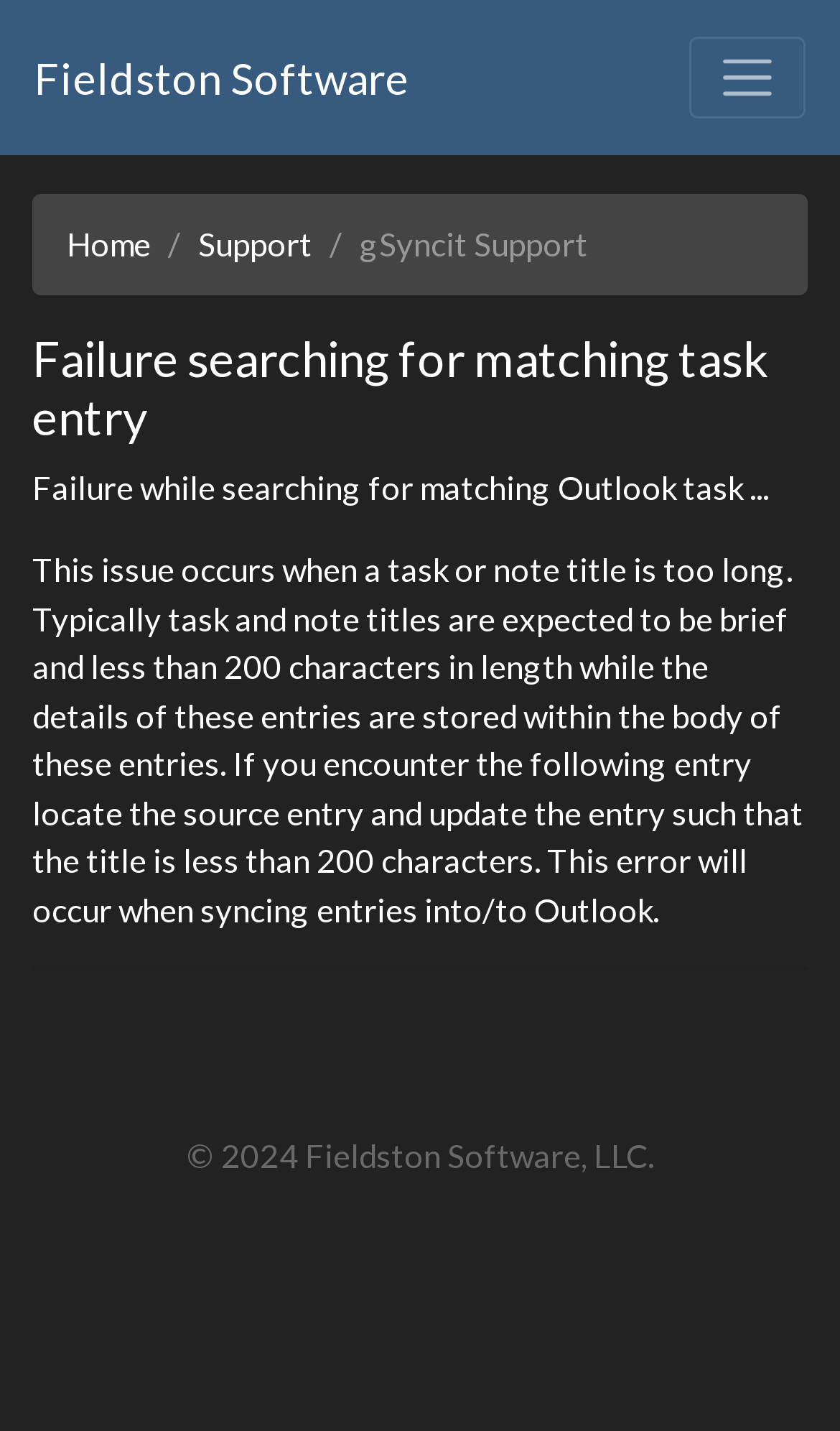What is the copyright year of Fieldston Software?
Examine the webpage screenshot and provide an in-depth answer to the question.

The footer of the webpage contains the copyright information '© 2024 Fieldston Software, LLC.', indicating that the copyright year is 2024.